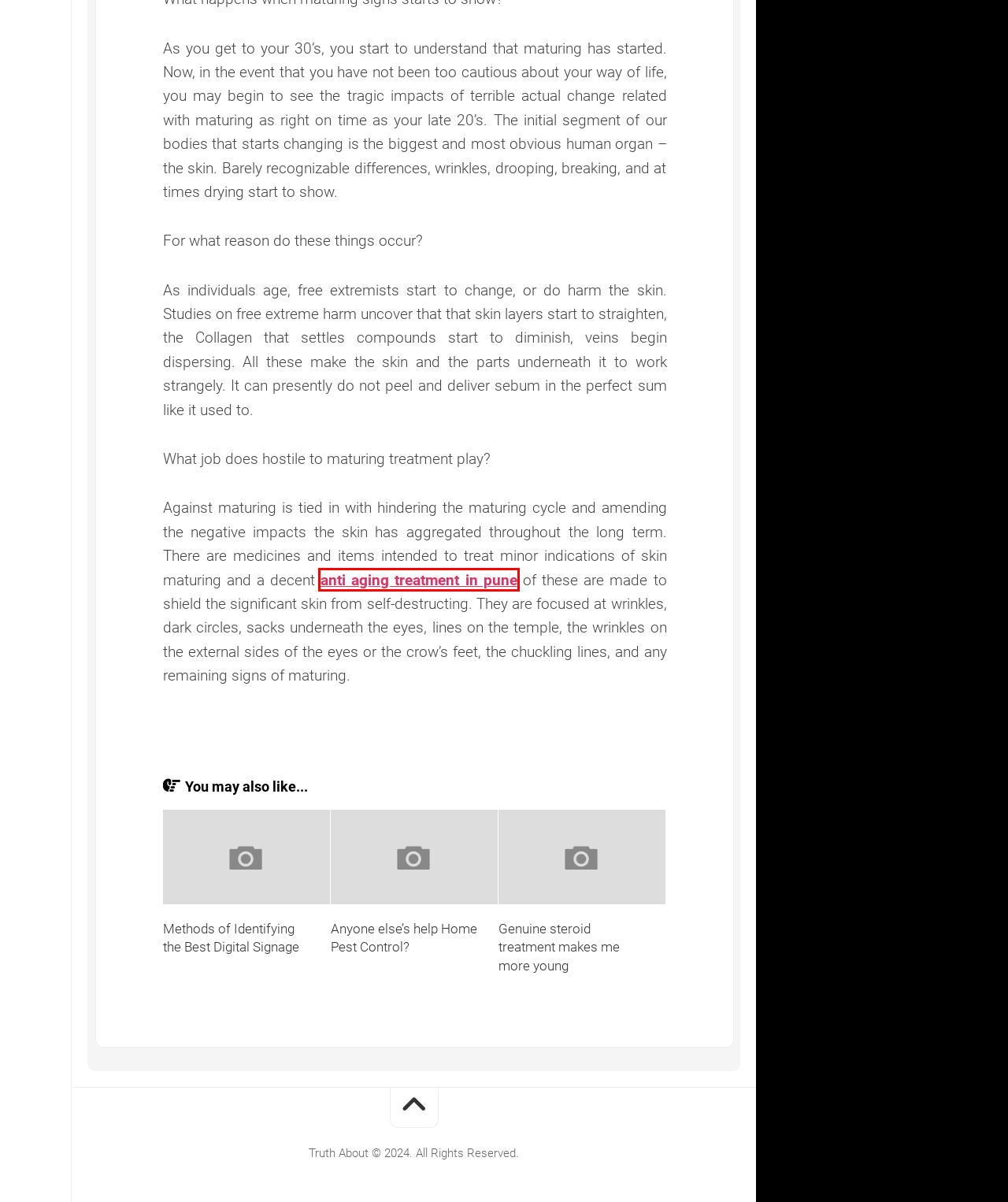Given a webpage screenshot with a red bounding box around a particular element, identify the best description of the new webpage that will appear after clicking on the element inside the red bounding box. Here are the candidates:
A. Anyone else’s help Home Pest Control? – Truth About
B. Botox Treatment | Botox Face Treatment | Clear Skin
C. Health – Truth About
D. Methods of Identifying the Best Digital Signage – Truth About
E. All you have to find out about mental crisis upkeep – Truth About
F. Genuine steroid treatment makes me more young – Truth About
G. Enabling Business Strategy through personalized onboarding – Truth About
H. Truth About – Cowley Press

B